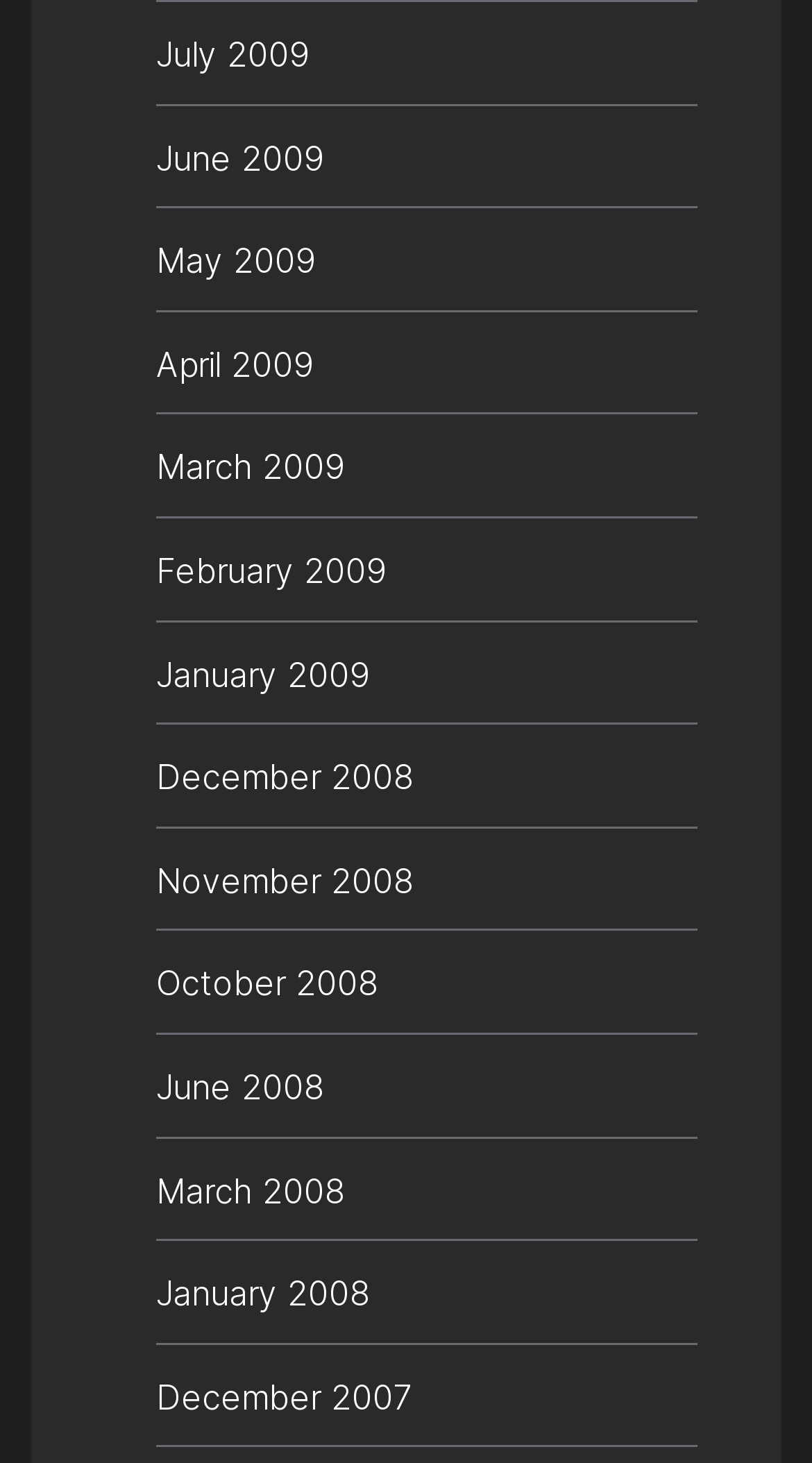Determine the bounding box coordinates of the region that needs to be clicked to achieve the task: "explore archives for December 2007".

[0.192, 0.937, 0.859, 0.974]